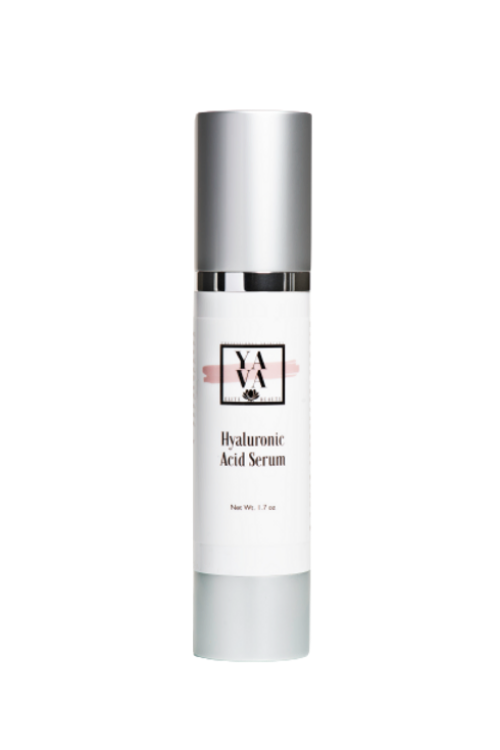Answer the question with a single word or phrase: 
What is the capacity of the bottle?

1.7 oz